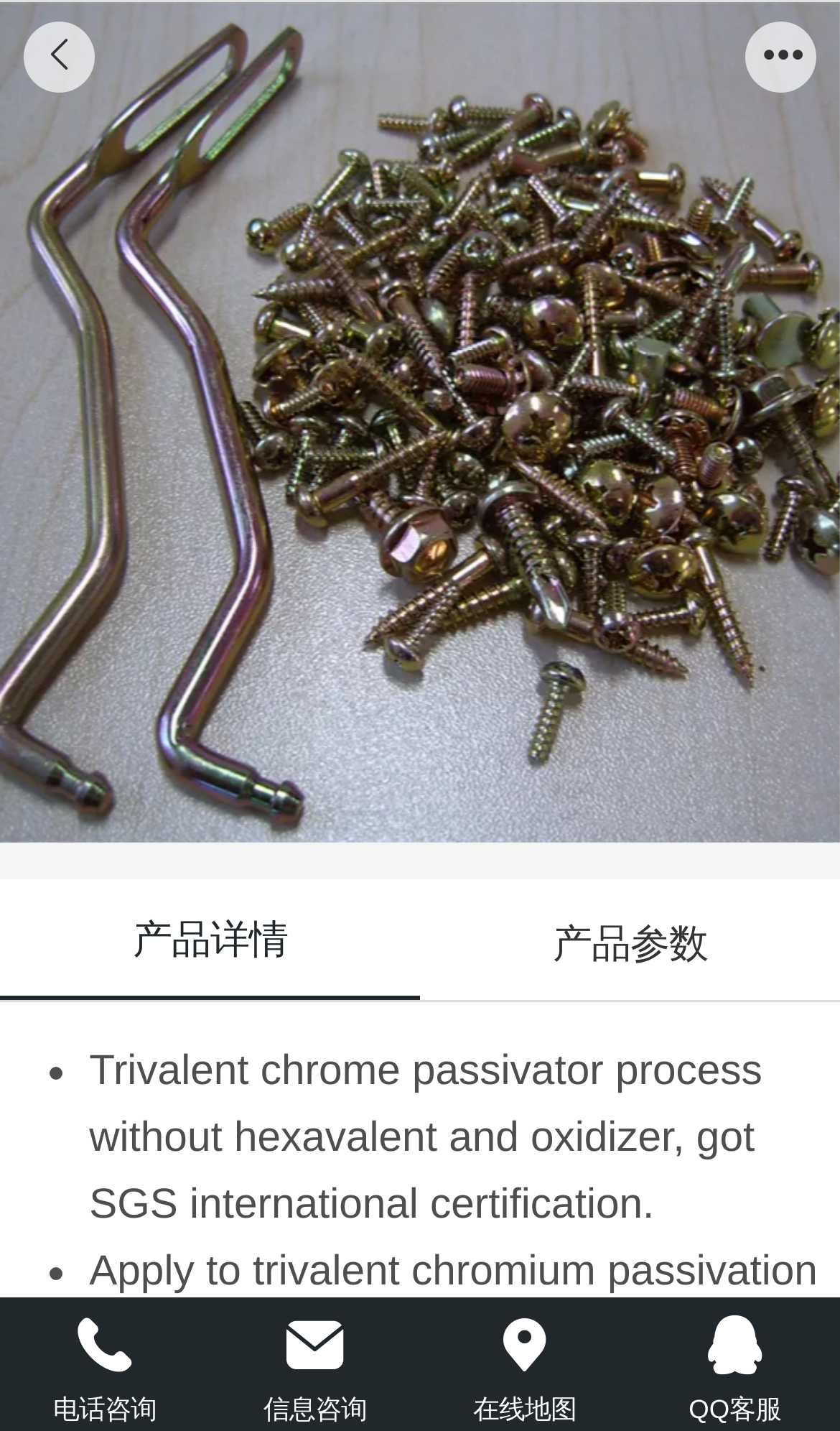Please study the image and answer the question comprehensively:
How many list markers are there in the product description?

There are two list markers in the product description, which are '•' and '•'. These list markers are used to separate the different points in the product description.